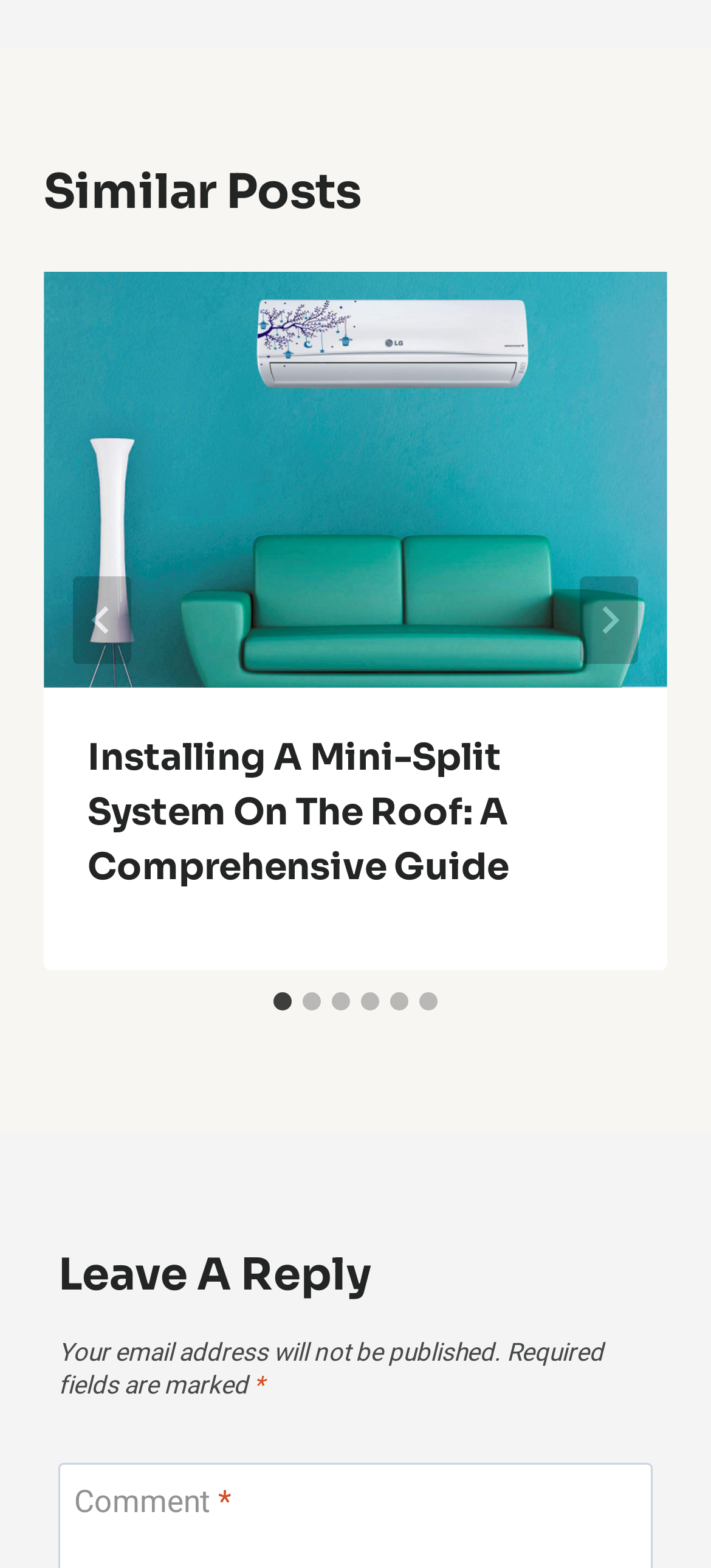Look at the image and answer the question in detail:
What is the title of the first article?

The title of the first article can be found in the tabpanel with the role description 'slide'. It is an article with a link and an image, and the title is 'Installing a Mini-Split System on the Roof: A Comprehensive Guide'.